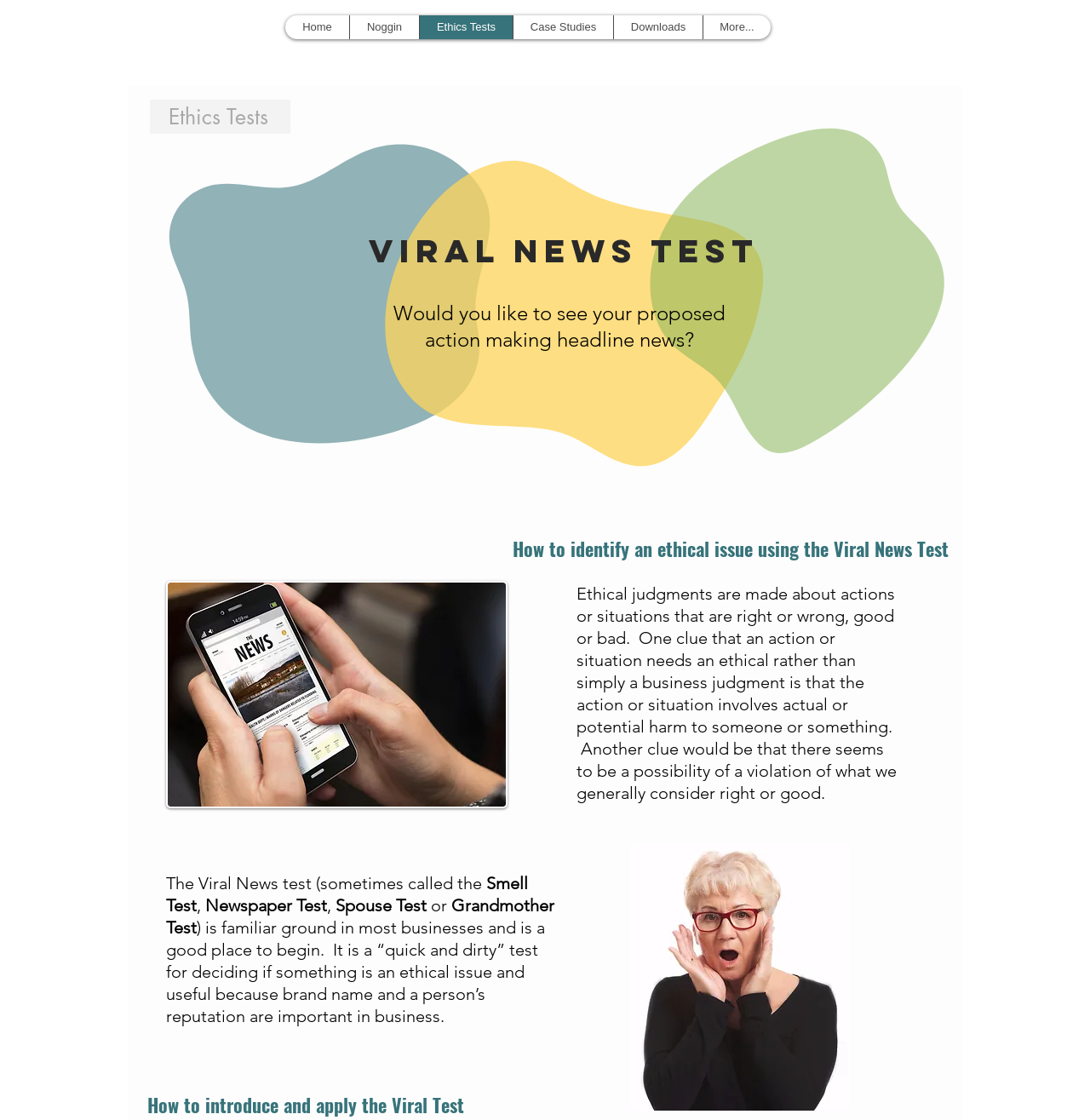Find the bounding box coordinates of the element to click in order to complete the given instruction: "View the Edited Image."

[0.577, 0.754, 0.78, 0.992]